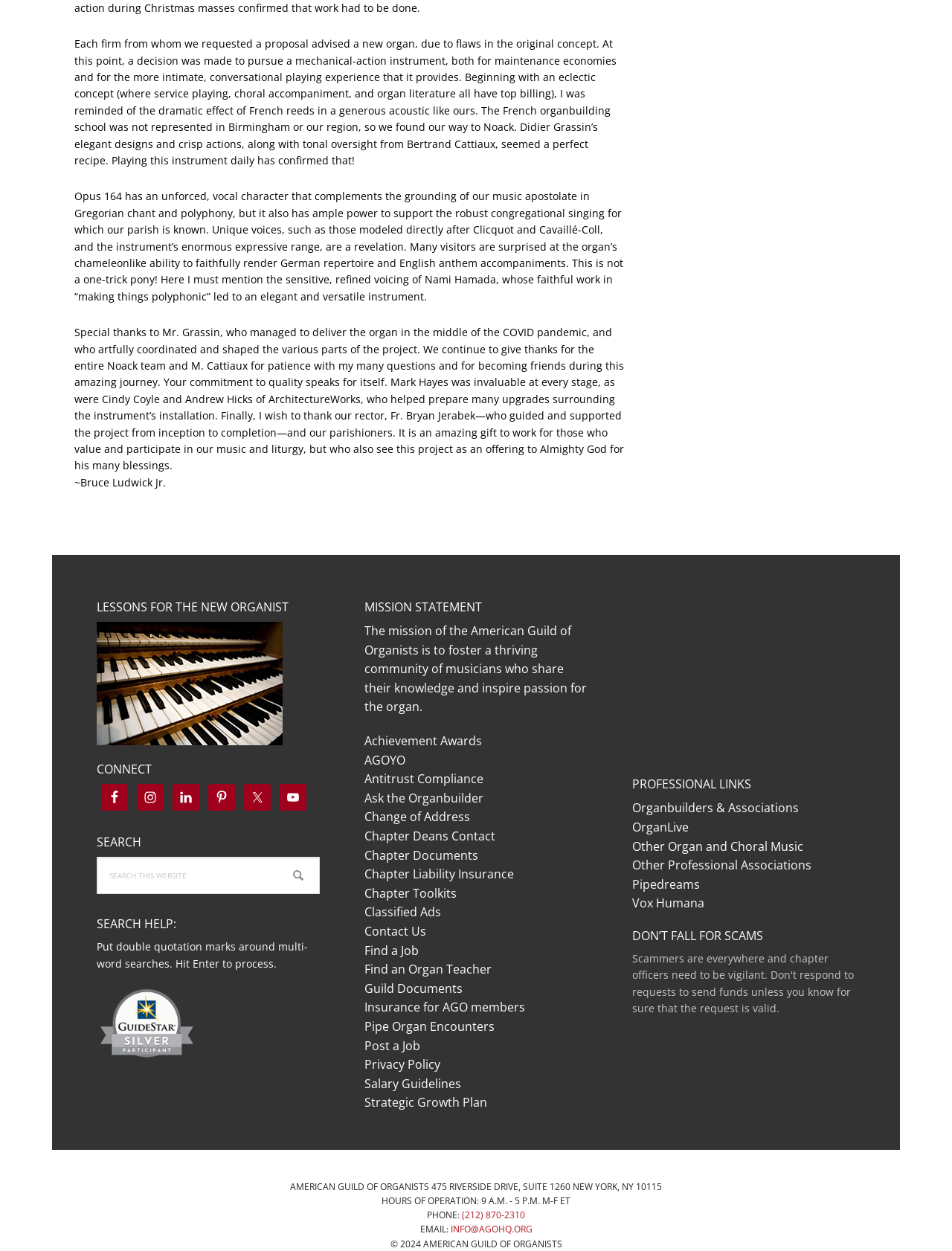Locate the bounding box coordinates of the area you need to click to fulfill this instruction: 'Click the 'Toggle navigation' button'. The coordinates must be in the form of four float numbers ranging from 0 to 1: [left, top, right, bottom].

None